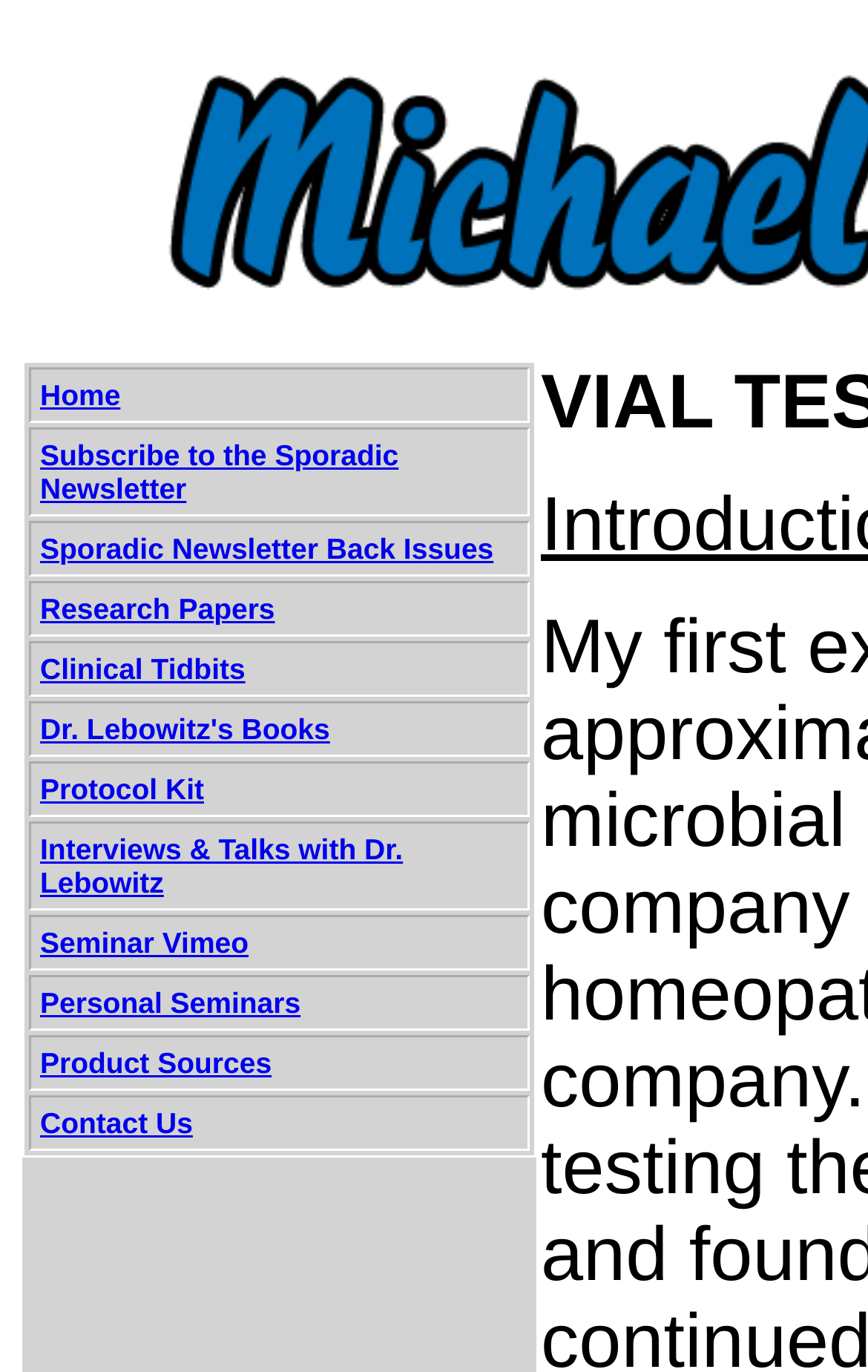Find and specify the bounding box coordinates that correspond to the clickable region for the instruction: "Subscribe to the Sporadic Newsletter".

[0.046, 0.324, 0.459, 0.368]